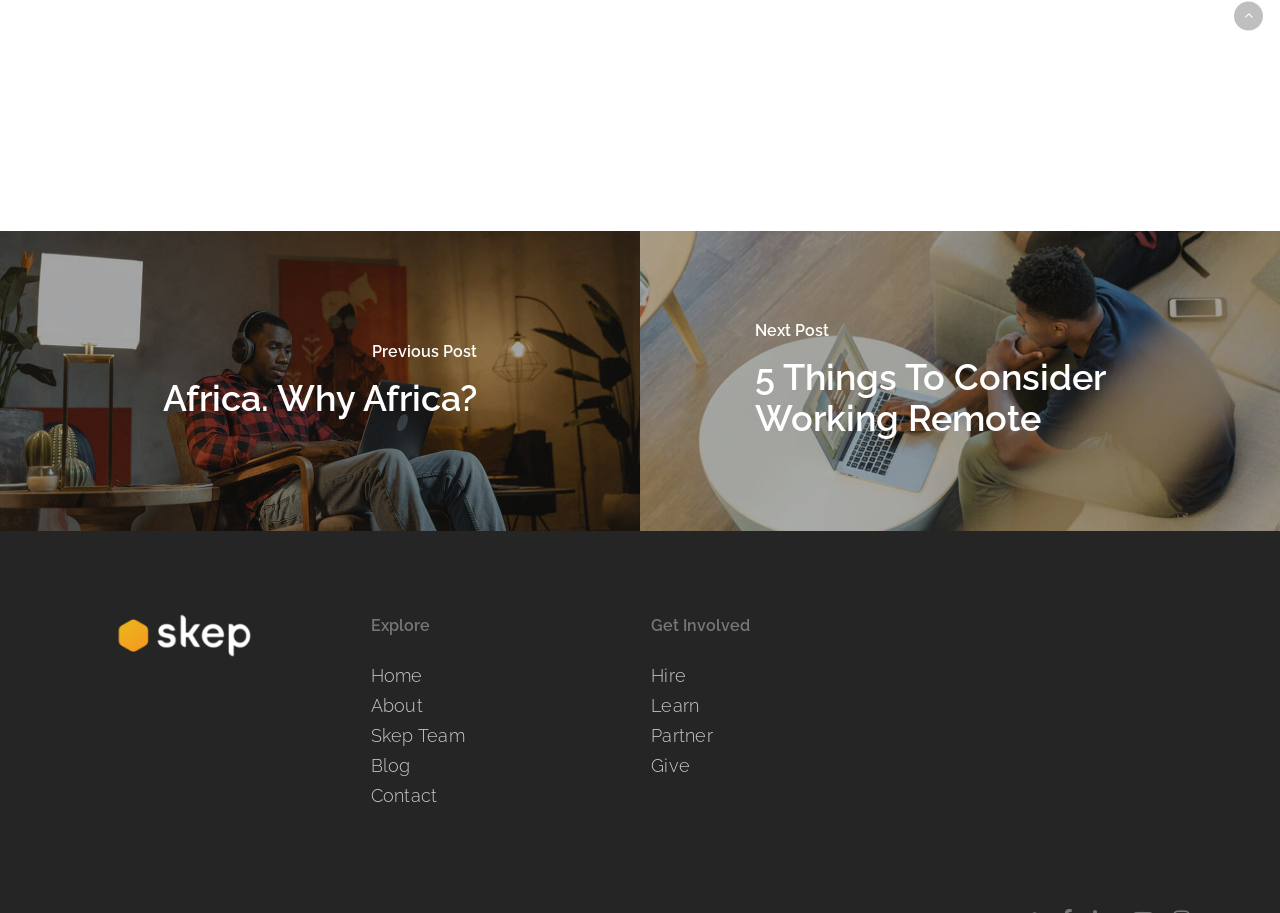Show the bounding box coordinates for the element that needs to be clicked to execute the following instruction: "Read about 5 things to consider when working remote". Provide the coordinates in the form of four float numbers between 0 and 1, i.e., [left, top, right, bottom].

[0.5, 0.253, 1.0, 0.582]